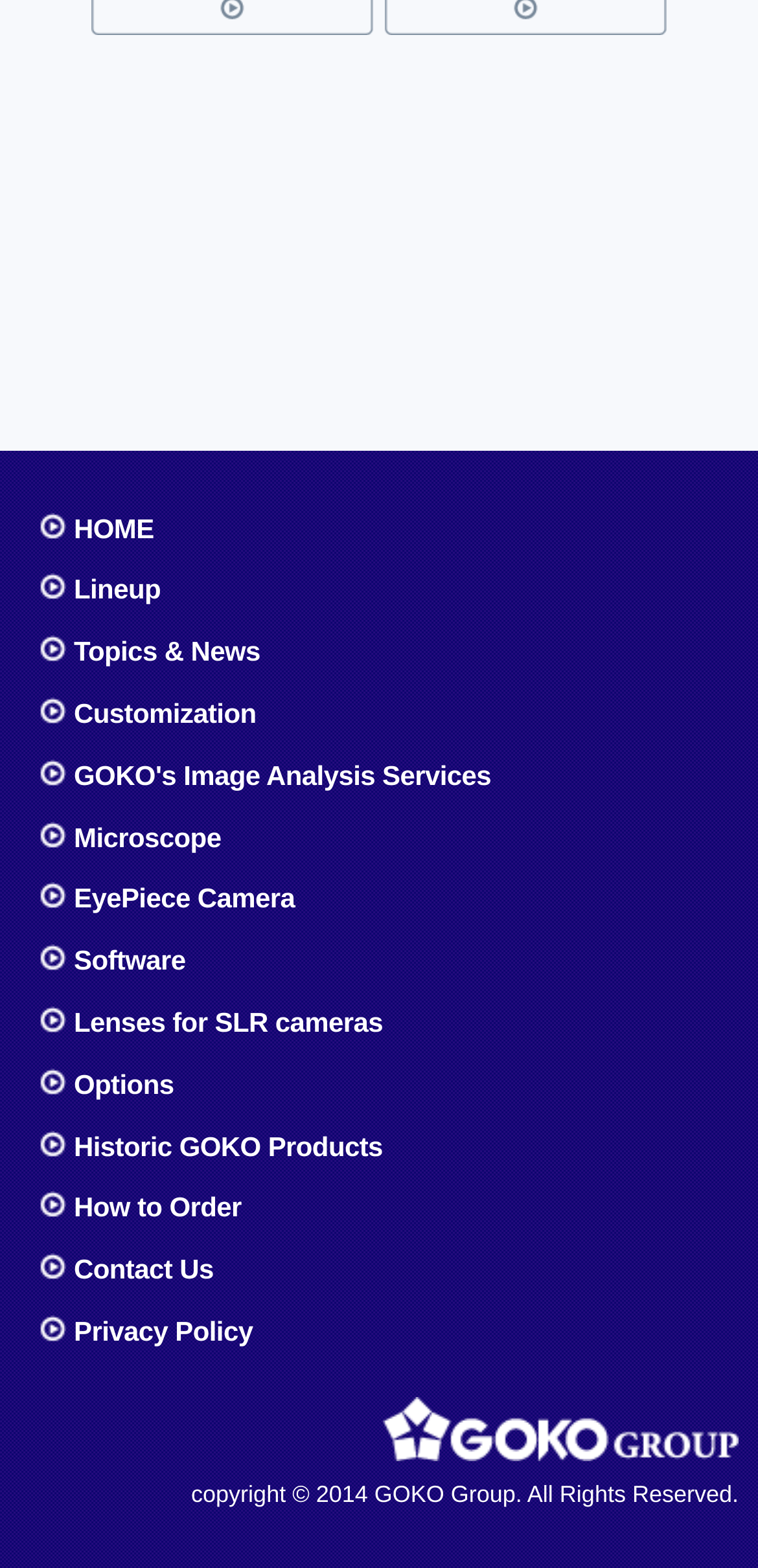Answer the question using only a single word or phrase: 
What is the company name?

GOKO